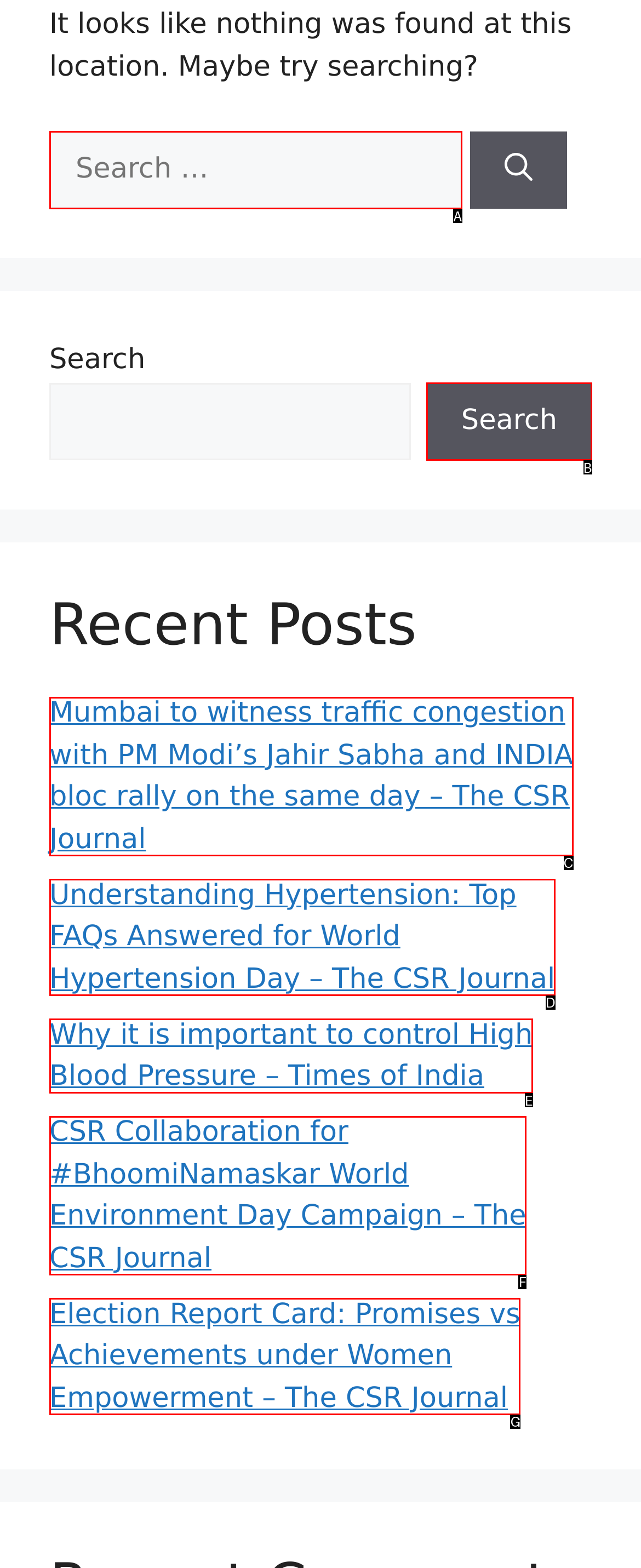Match the HTML element to the given description: Search
Indicate the option by its letter.

B